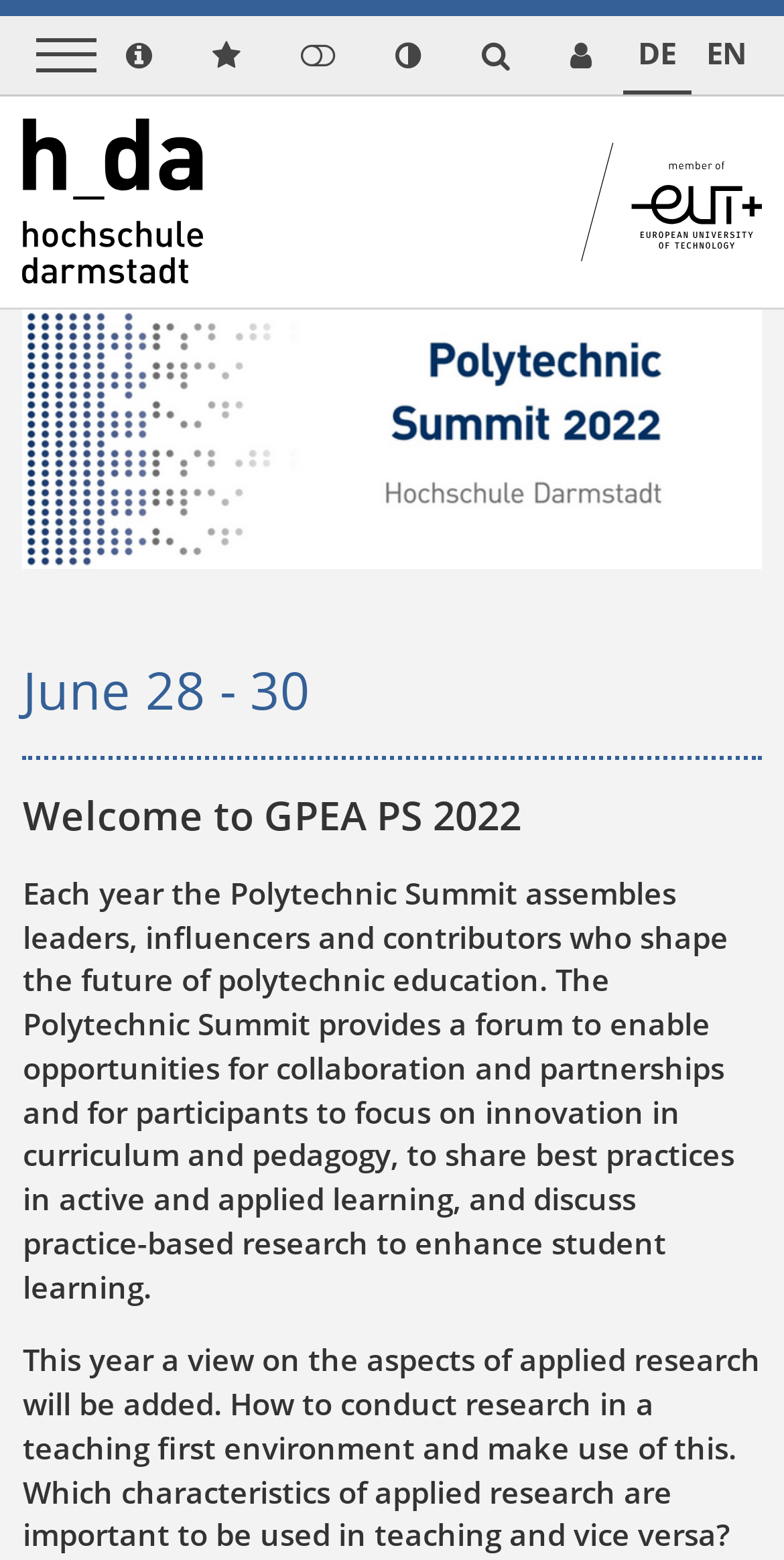Identify the coordinates of the bounding box for the element that must be clicked to accomplish the instruction: "Click the Home link".

[0.029, 0.114, 0.26, 0.139]